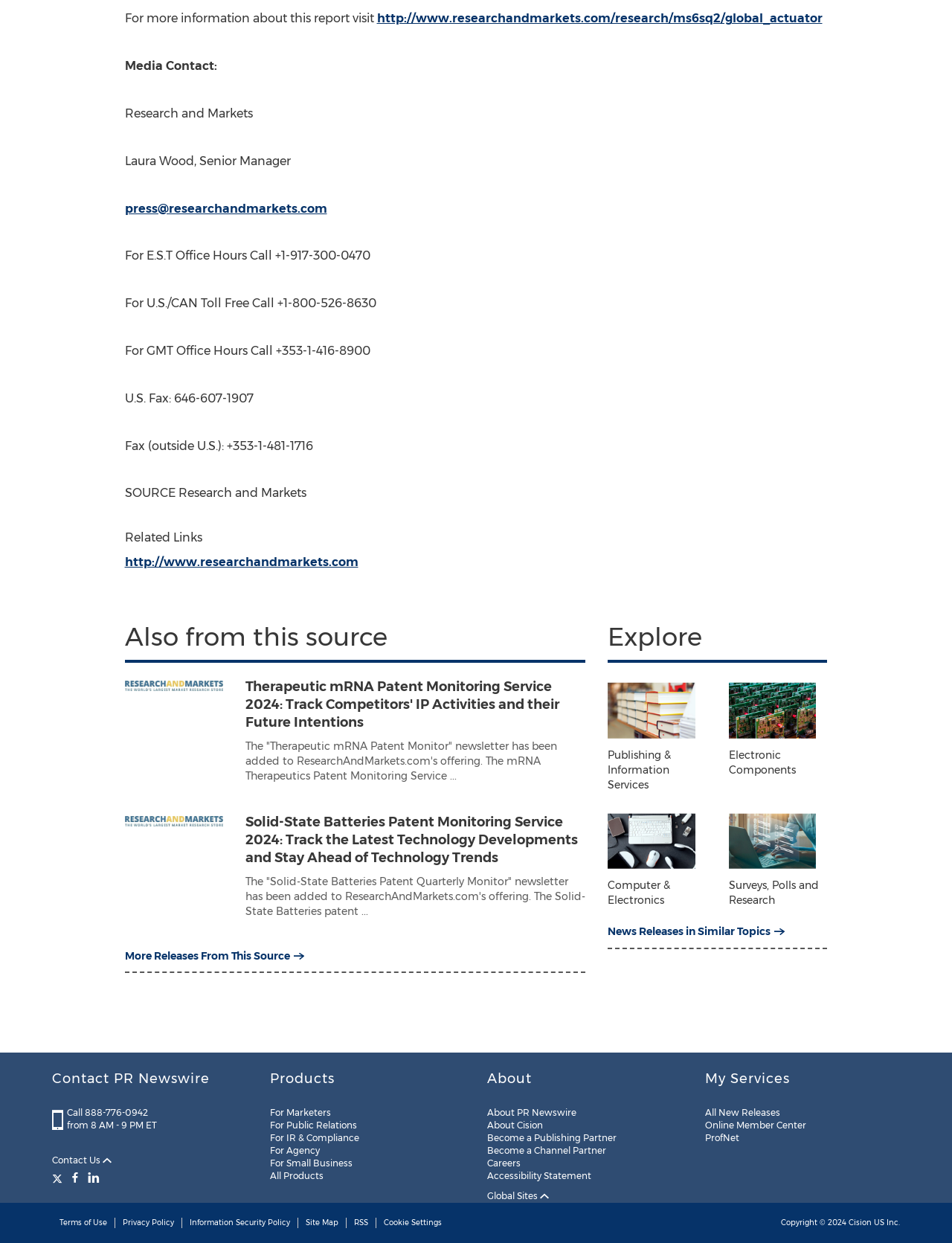What is the name of the company providing the report?
Answer the question with detailed information derived from the image.

The answer can be found in the static text 'For more information about this report visit http://www.researchandmarkets.com/research/ms6sq2/global_actuator' which indicates that the report is from Research and Markets.